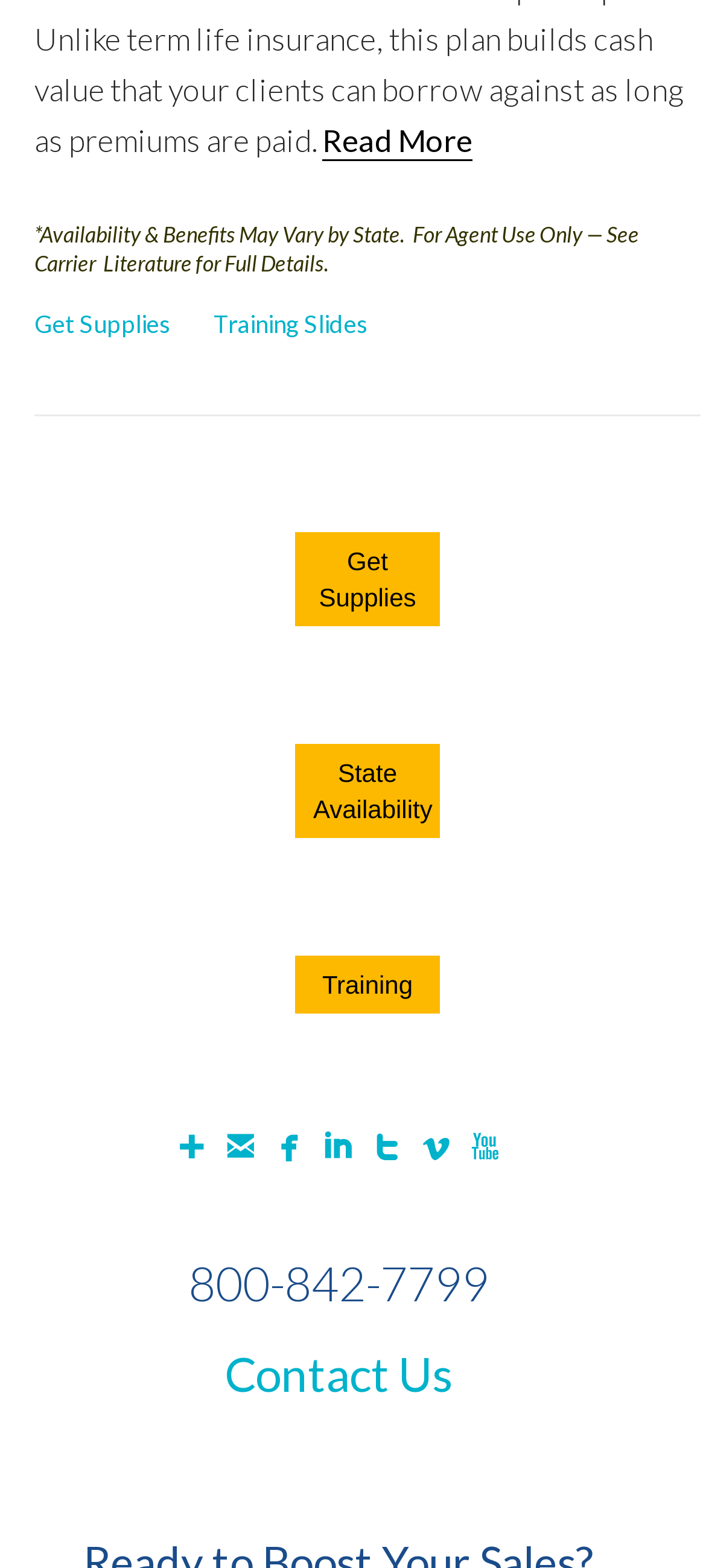How many 'Get Supplies' links are there?
Kindly give a detailed and elaborate answer to the question.

There are two 'Get Supplies' links on the page, one located near the top and another near the middle, both with similar bounding box coordinates and text.